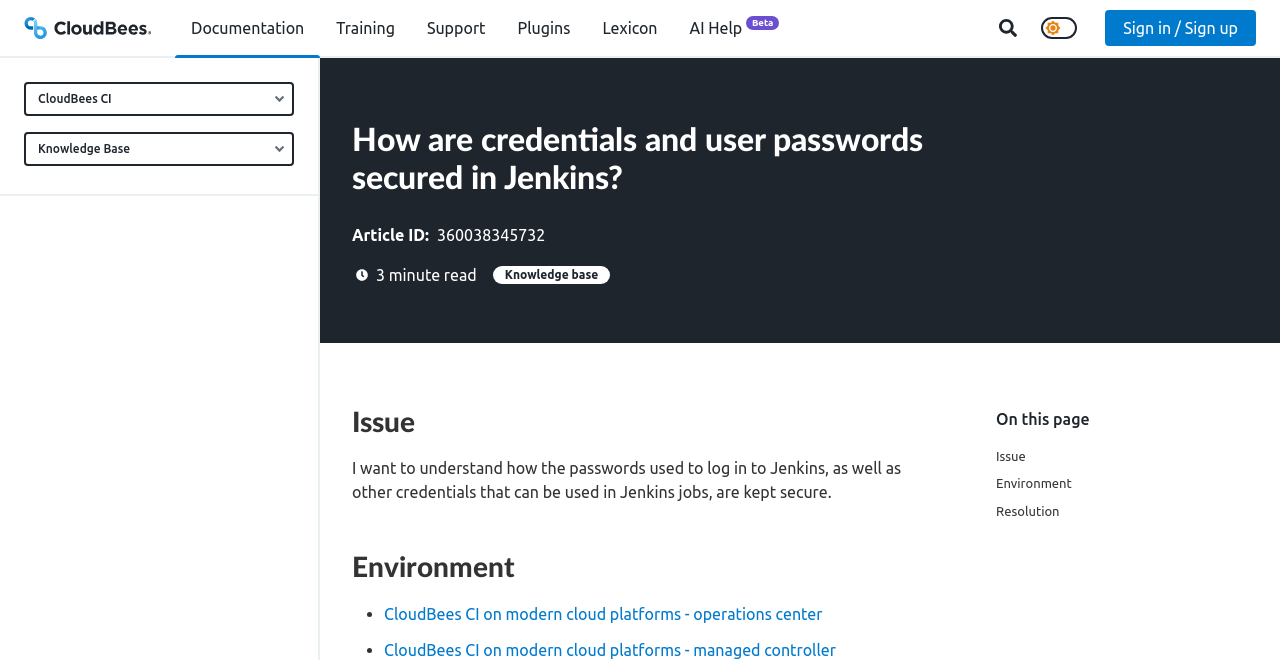Show me the bounding box coordinates of the clickable region to achieve the task as per the instruction: "Scroll to the 'Issue' section".

[0.778, 0.671, 0.837, 0.713]